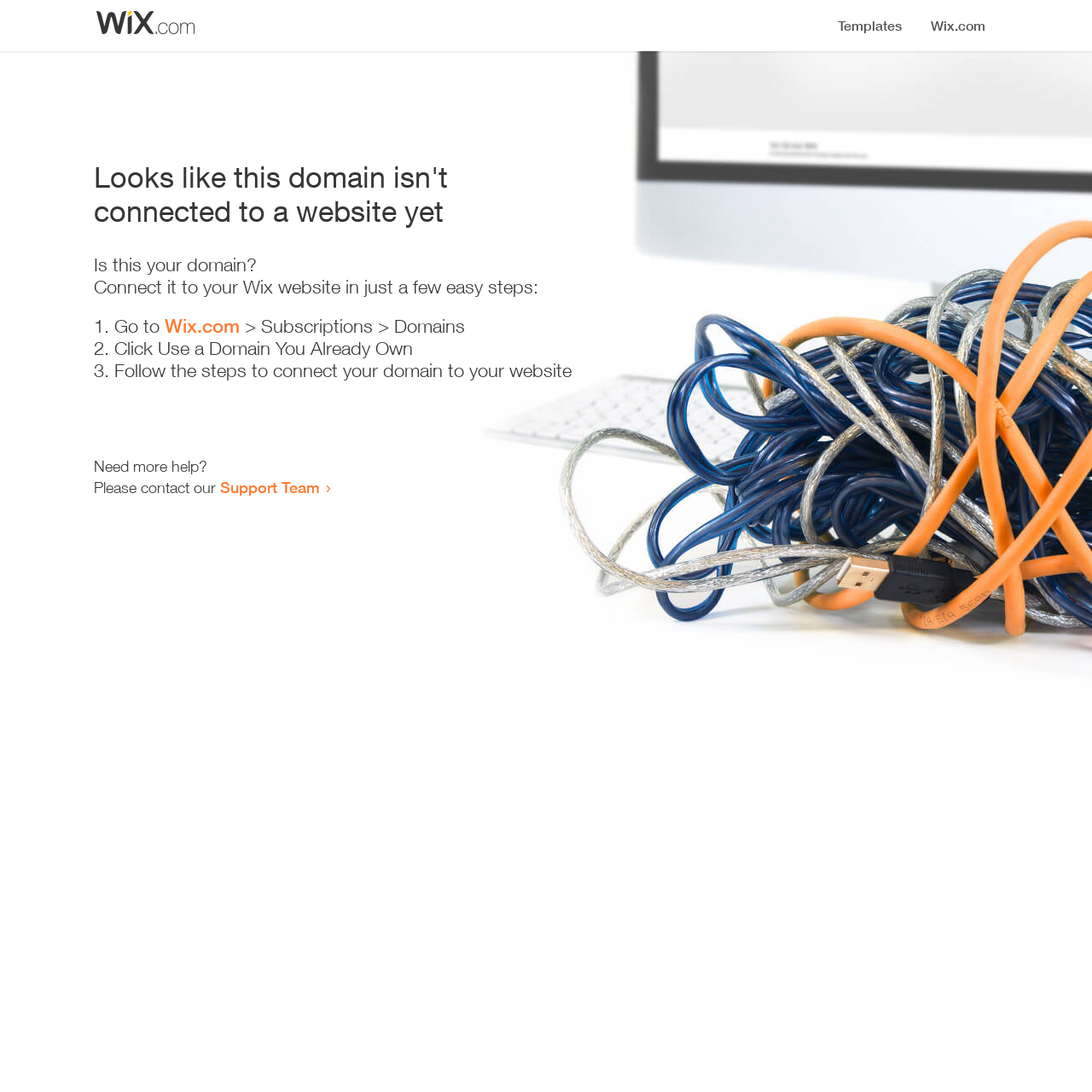Answer the following query concisely with a single word or phrase:
How many steps are required to connect a domain to a website?

3